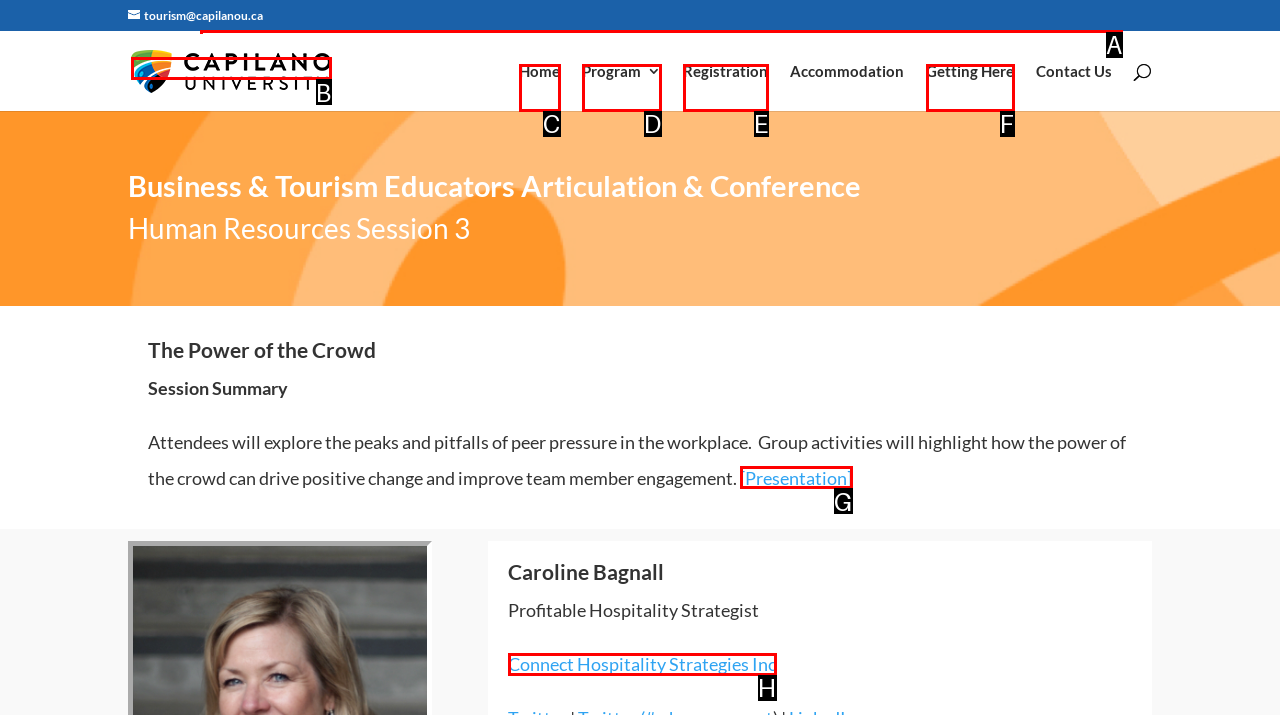Identify which option matches the following description: Connect Hospitality Strategies Inc
Answer by giving the letter of the correct option directly.

H